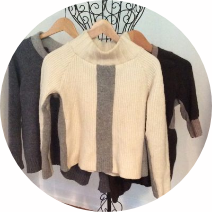Offer a detailed narrative of the image's content.

The image showcases three upcycled sweaters displayed on a hanger, highlighting a creative approach to sustainable fashion. The centerpiece is a light-colored sweater featuring a vertical dark gray stripe, flanked by darker, more traditional sweaters. This visual represents the theme of "Medley Sweaters," emphasizing how repurposing old clothing can breathe new life into garments while promoting environmental consciousness. The sweaters offer inspiration for DIY projects, allowing individuals to craft personalized dog coats or other apparel, demonstrating the intersection of creativity and utility in clothing design.